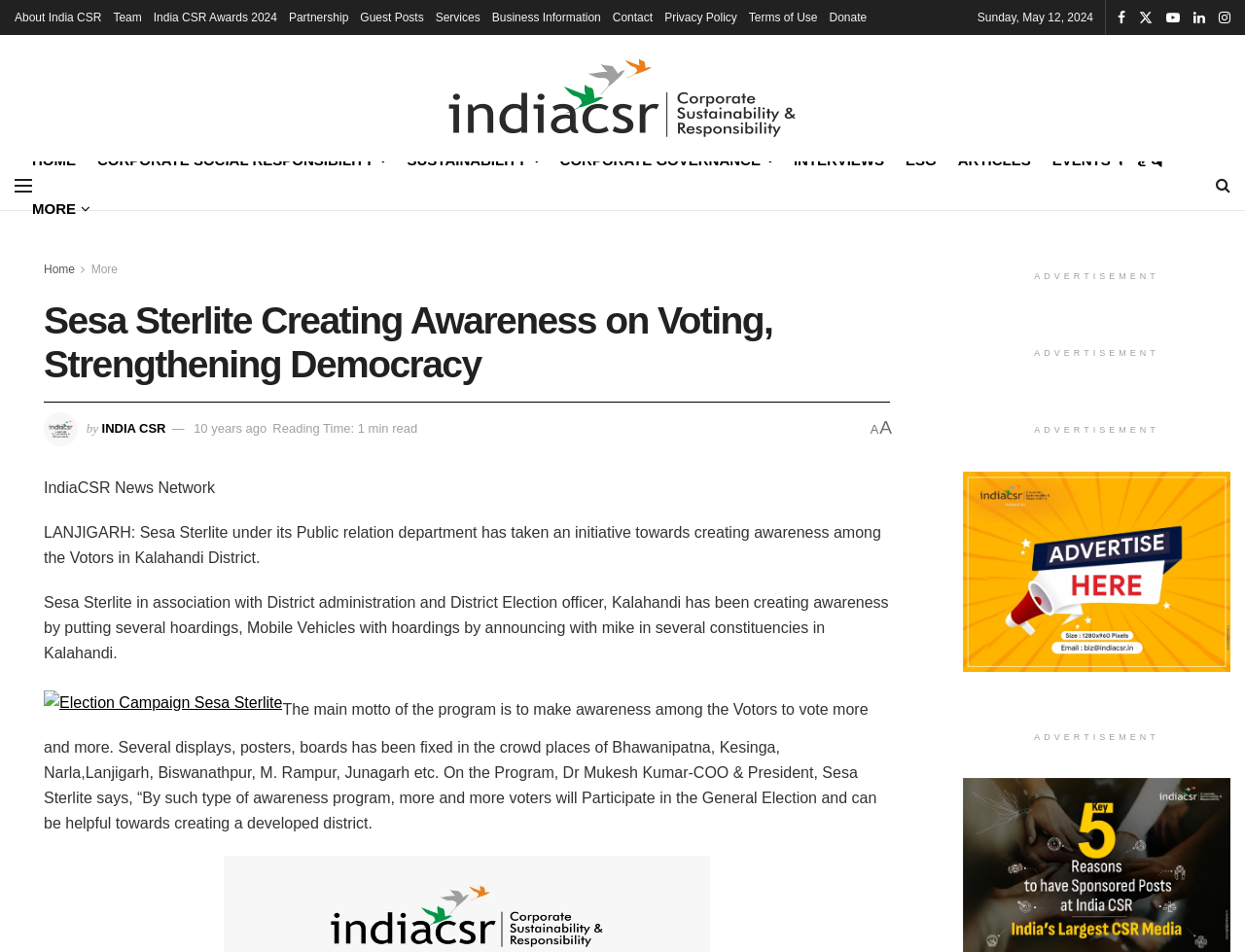What is the date of the article? From the image, respond with a single word or brief phrase.

Sunday, May 12, 2024